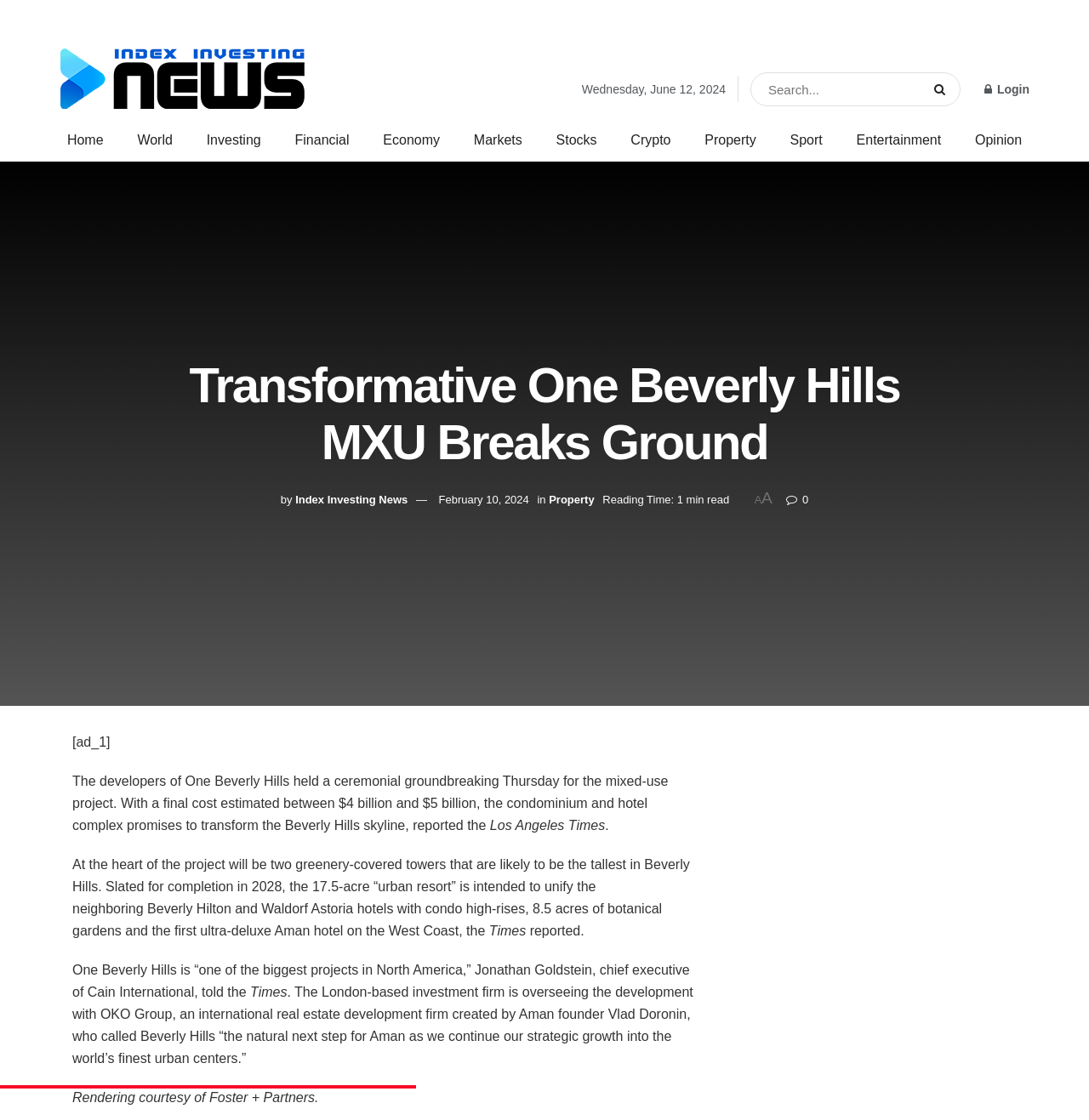Identify and provide the bounding box for the element described by: "Ender's Game".

None